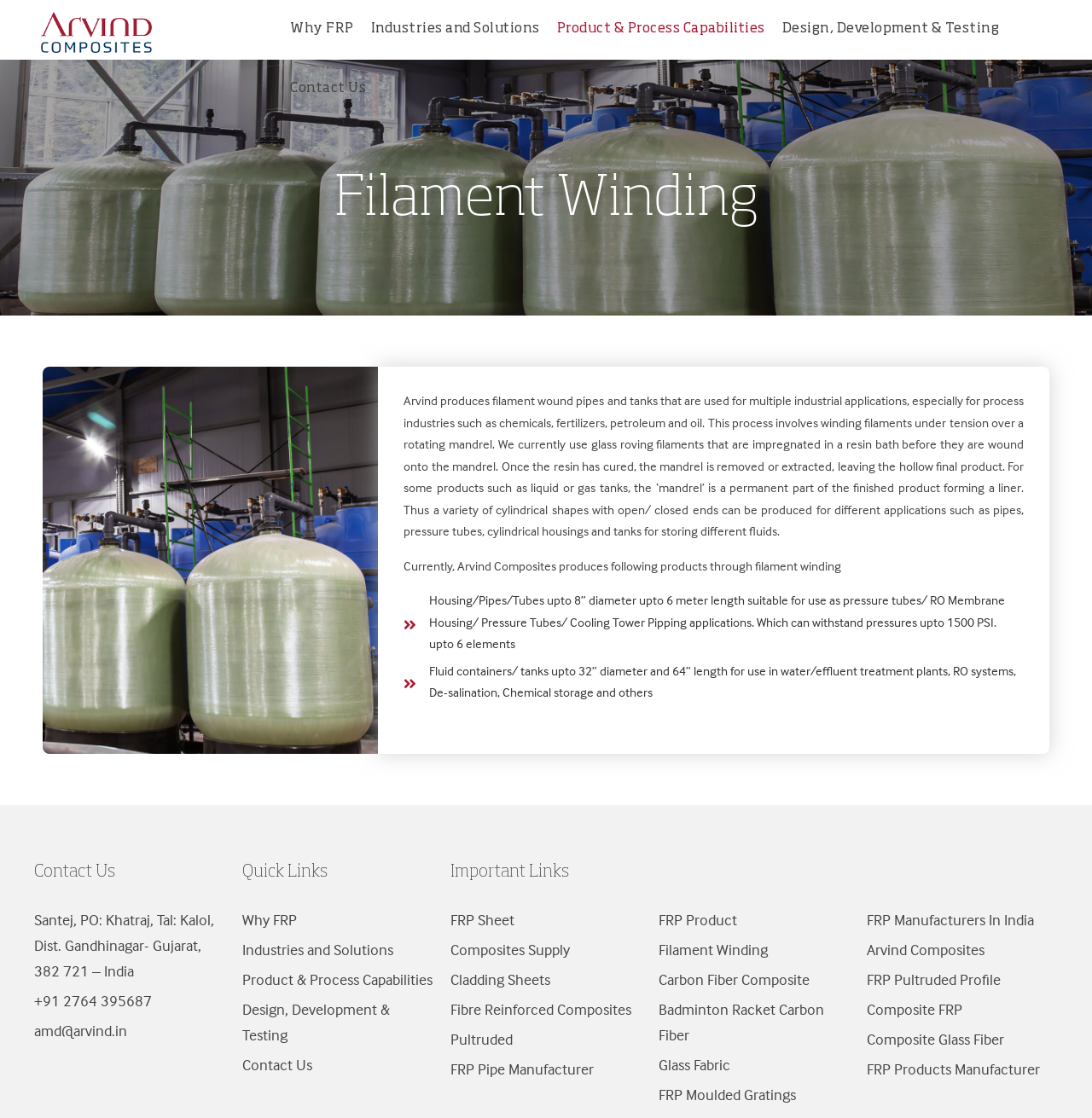Construct a thorough caption encompassing all aspects of the webpage.

The webpage is about Filament Winding by Arvind Composite. At the top, there is a logo and a link to "Arvind Composite" on the left, followed by a row of links to different sections of the website, including "Why FRP", "Industries and Solutions", "Product & Process Capabilities", "Design, Development & Testing", and "Contact Us".

Below this, there is a main section that takes up most of the page. It starts with a heading "Filament Winding" and a brief description of the process, followed by a detailed explanation of how Arvind Composites produces filament wound pipes and tanks for various industrial applications. This section also lists the products that can be produced through filament winding, including housing/pipes/tubes and fluid containers/tanks.

On the right side of the page, there are three columns of links. The first column is headed "Contact Us" and provides the company's address, phone number, and email. The second column is headed "Quick Links" and provides links to various sections of the website. The third column is headed "Important Links" and provides links to related topics, such as FRP sheets, composites supply, and pultruded products.

At the bottom of the page, there are three more columns of links, each headed with a blank title. These columns provide additional links to related topics, such as FRP products, filament winding, and carbon fiber composites.